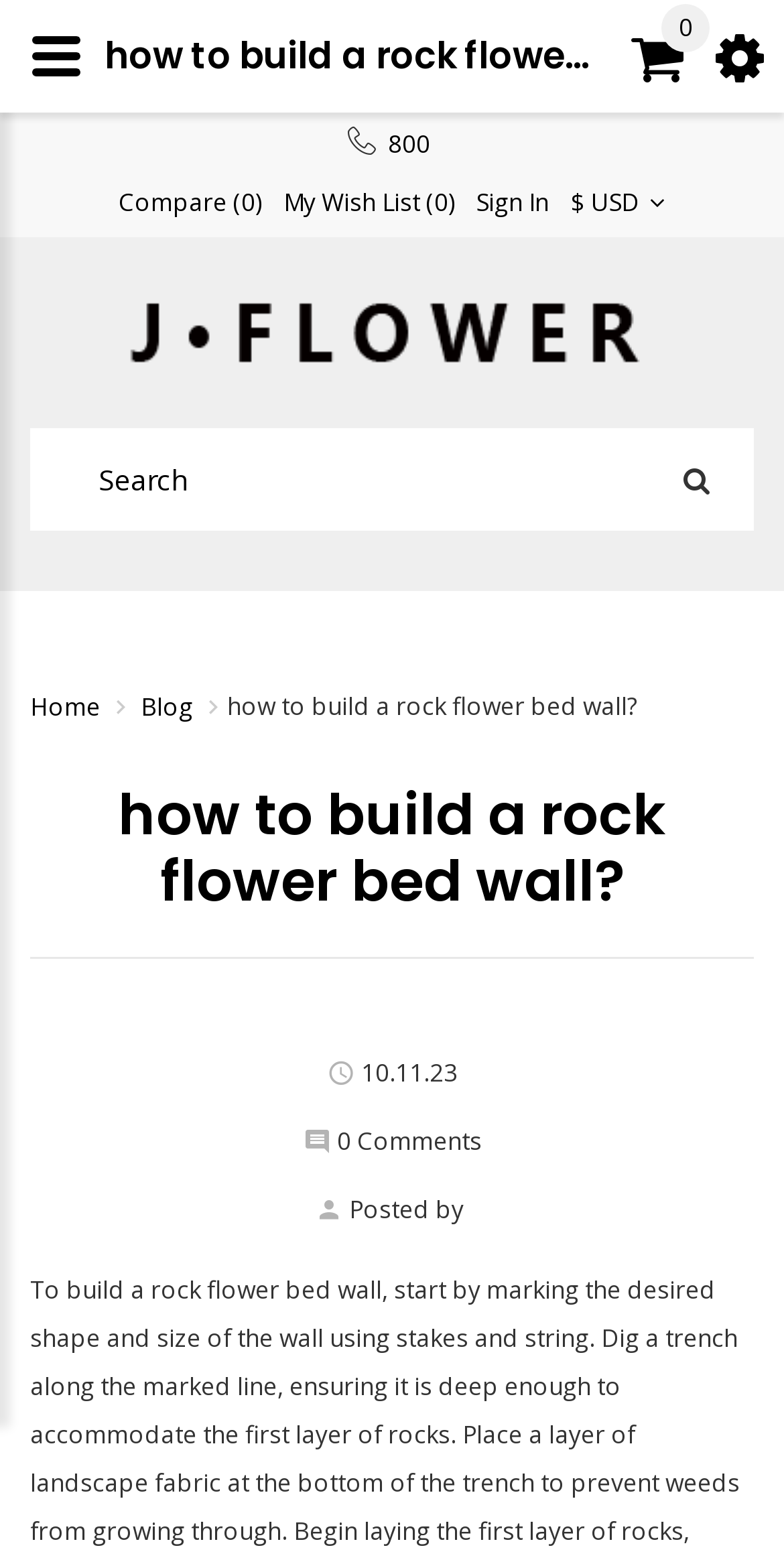Find the bounding box coordinates for the area that should be clicked to accomplish the instruction: "Contact Us".

None